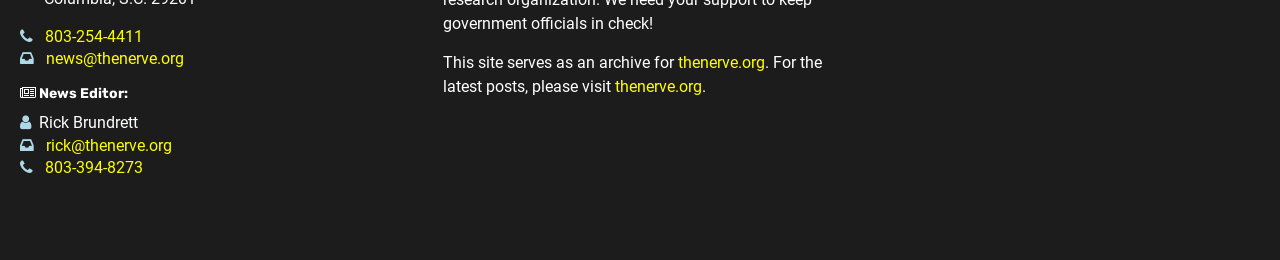Give a short answer using one word or phrase for the question:
What is the relationship between this website and thenerve.org?

Archive